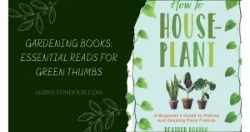Who is the target audience of the book?
Look at the image and construct a detailed response to the question.

The target audience of the book is gardening enthusiasts, including both novice and experienced gardeners, as indicated by the text 'Gardening Books: Essential Reads for Green Thumbs' which suggests that the book is a resource for anyone interested in gardening.